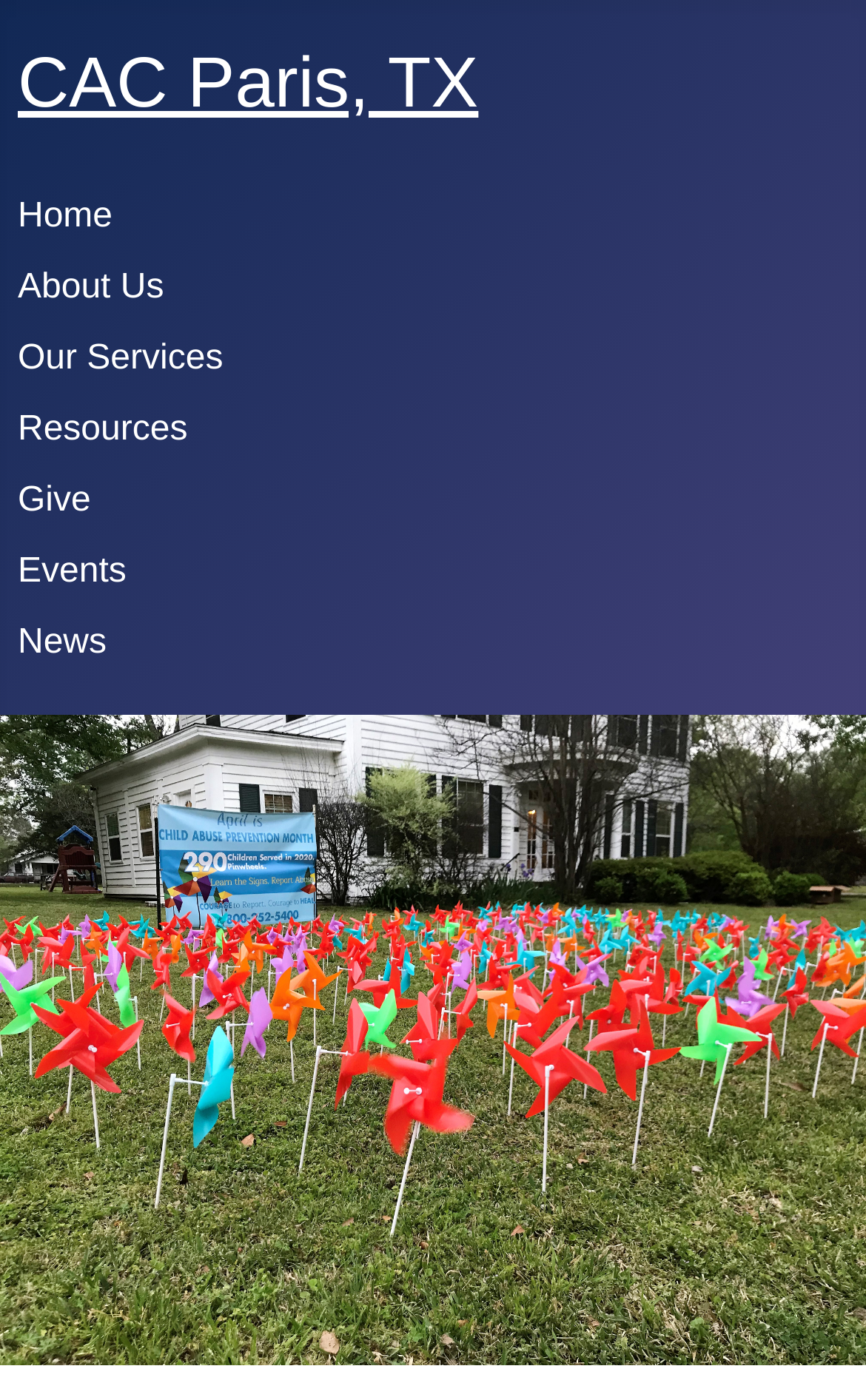Find the bounding box coordinates of the element you need to click on to perform this action: 'explore available services'. The coordinates should be represented by four float values between 0 and 1, in the format [left, top, right, bottom].

[0.021, 0.243, 0.258, 0.27]